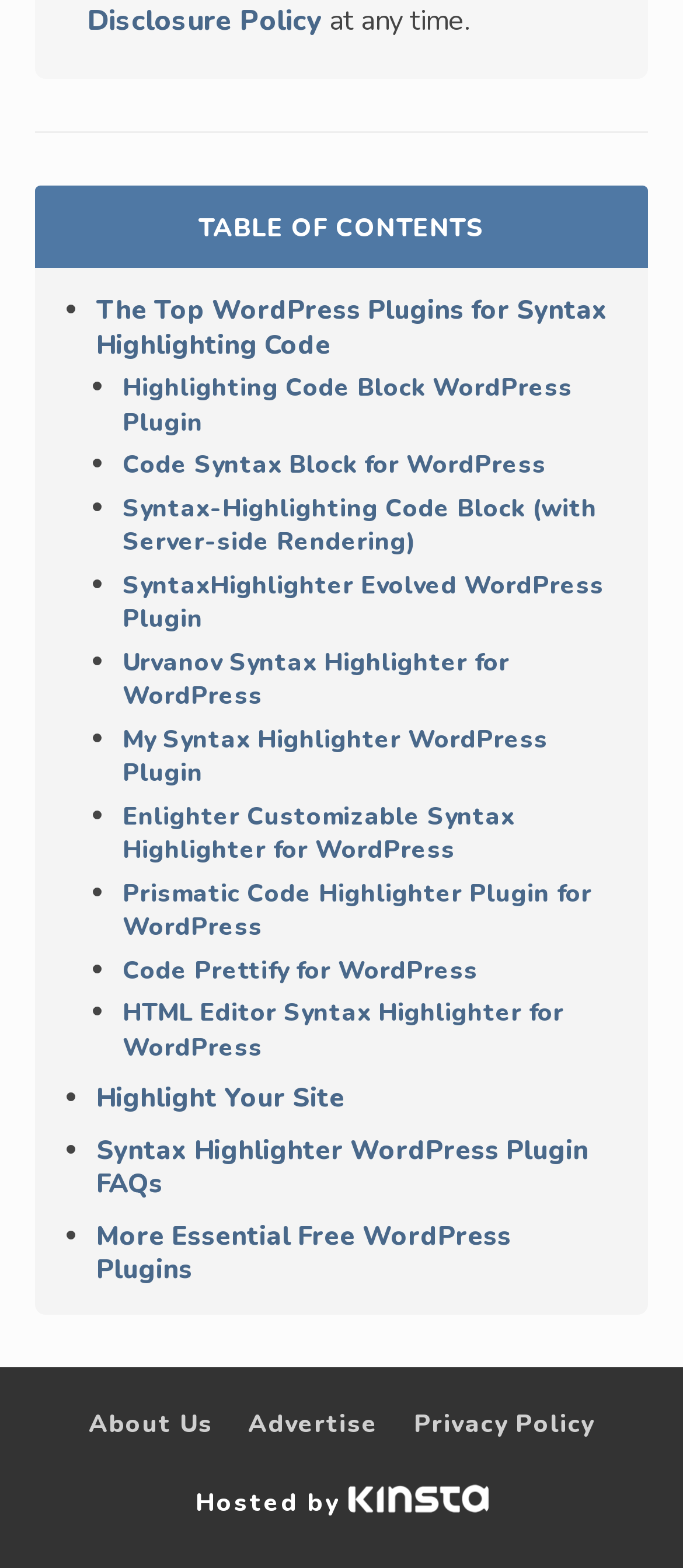Use the information in the screenshot to answer the question comprehensively: What is the website hosted by?

The website is hosted by Kinsta, as indicated by the StaticText element with bounding box coordinates [0.286, 0.948, 0.509, 0.969] and the link element with bounding box coordinates [0.509, 0.948, 0.714, 0.969]. The text content of these elements is 'Hosted by' and 'Hosted by Kinsta', respectively.